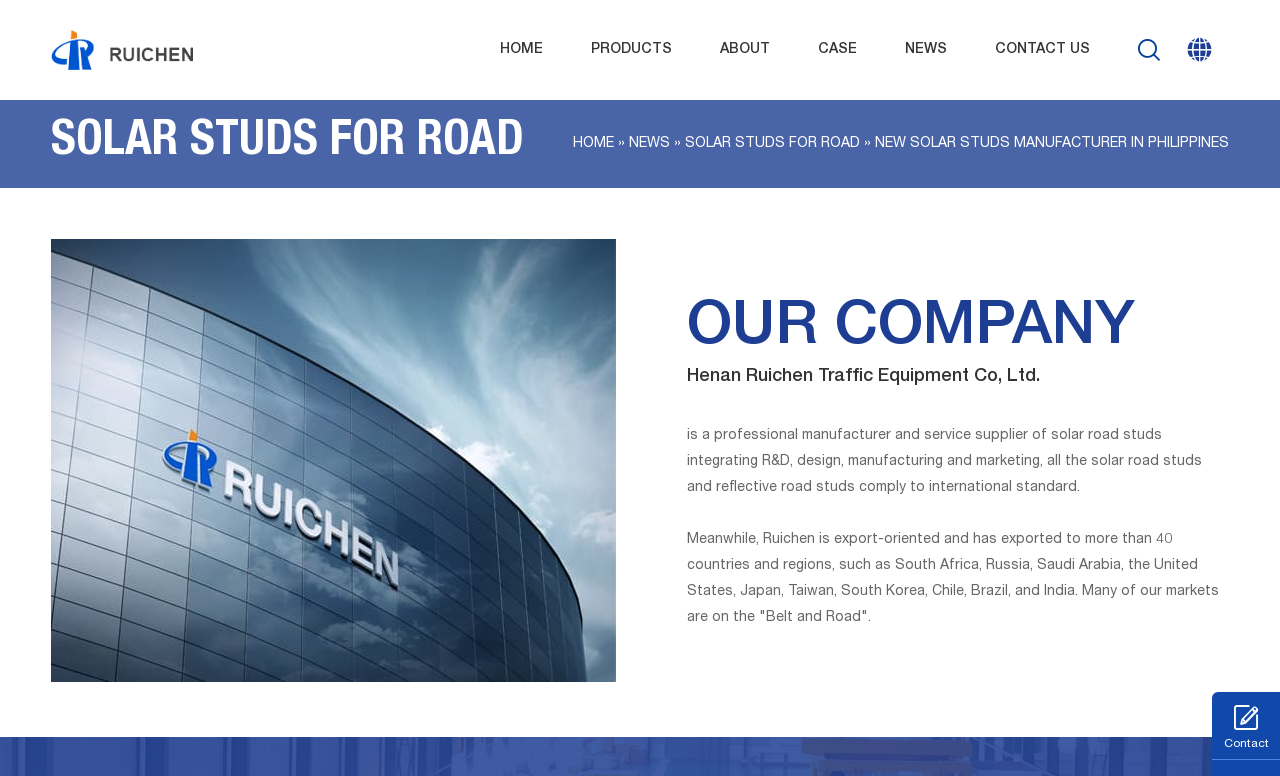What is the position of the 'CONTACT US' link?
Look at the screenshot and respond with one word or a short phrase.

rightmost